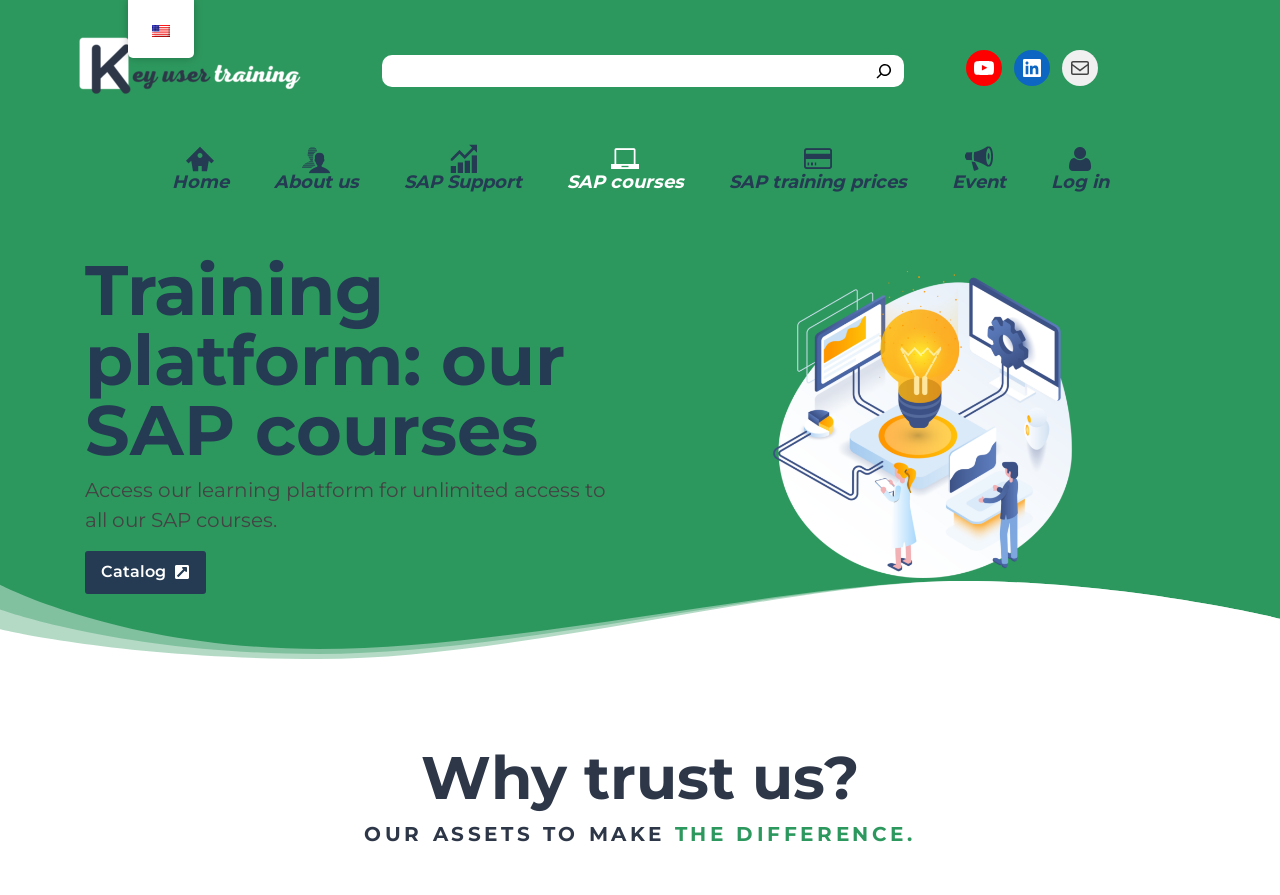What is the purpose of the 'Catalog' link?
Respond to the question with a well-detailed and thorough answer.

I found a link element with the text 'Catalog' below the heading 'Training platform: our SAP courses'. This suggests that the 'Catalog' link is likely to provide access to the SAP courses.